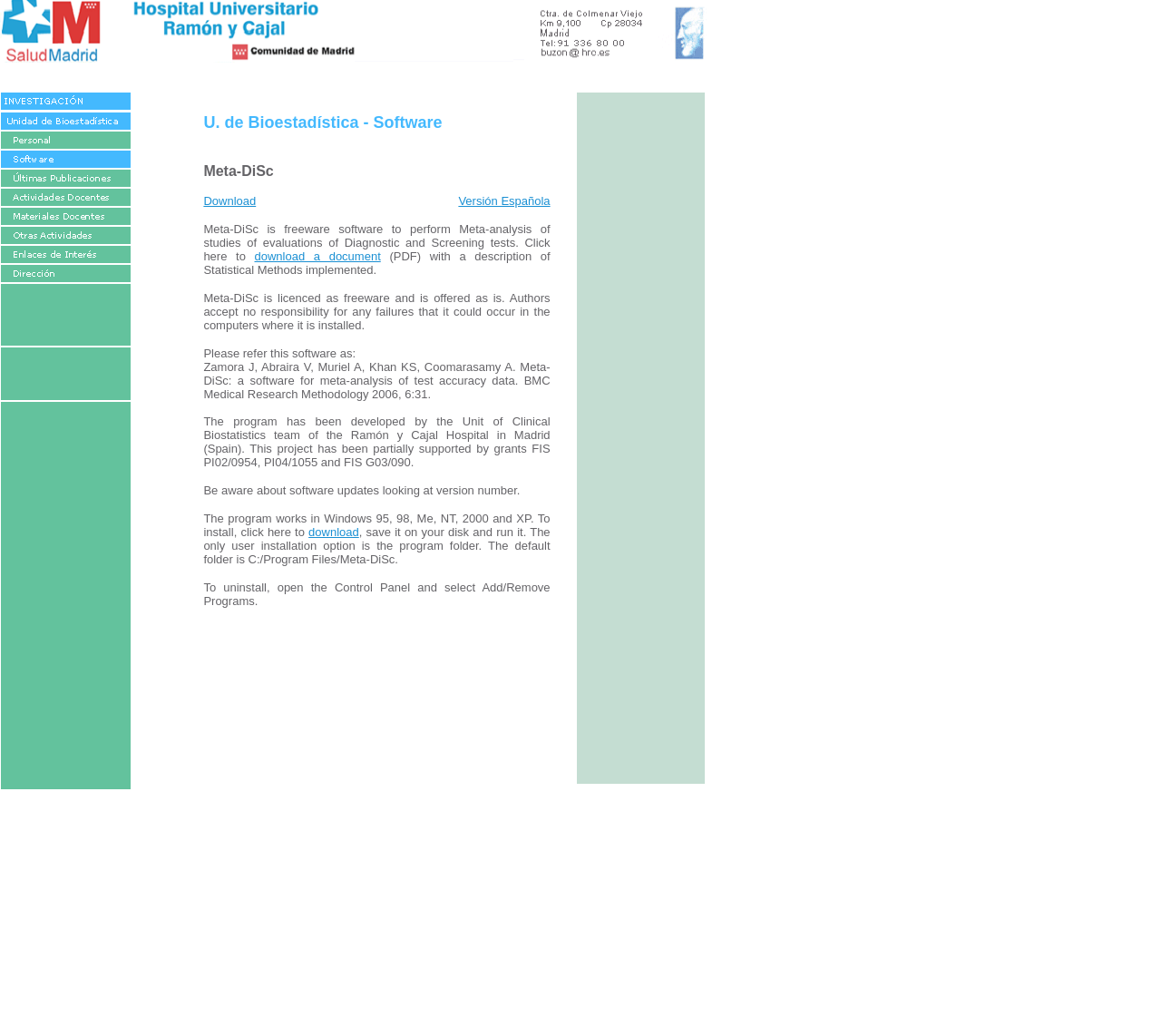What is the default installation folder?
Examine the image and provide an in-depth answer to the question.

The default installation folder is mentioned in the text as 'C:/Program Files/Meta-DiSc', which is the default folder where the software will be installed.